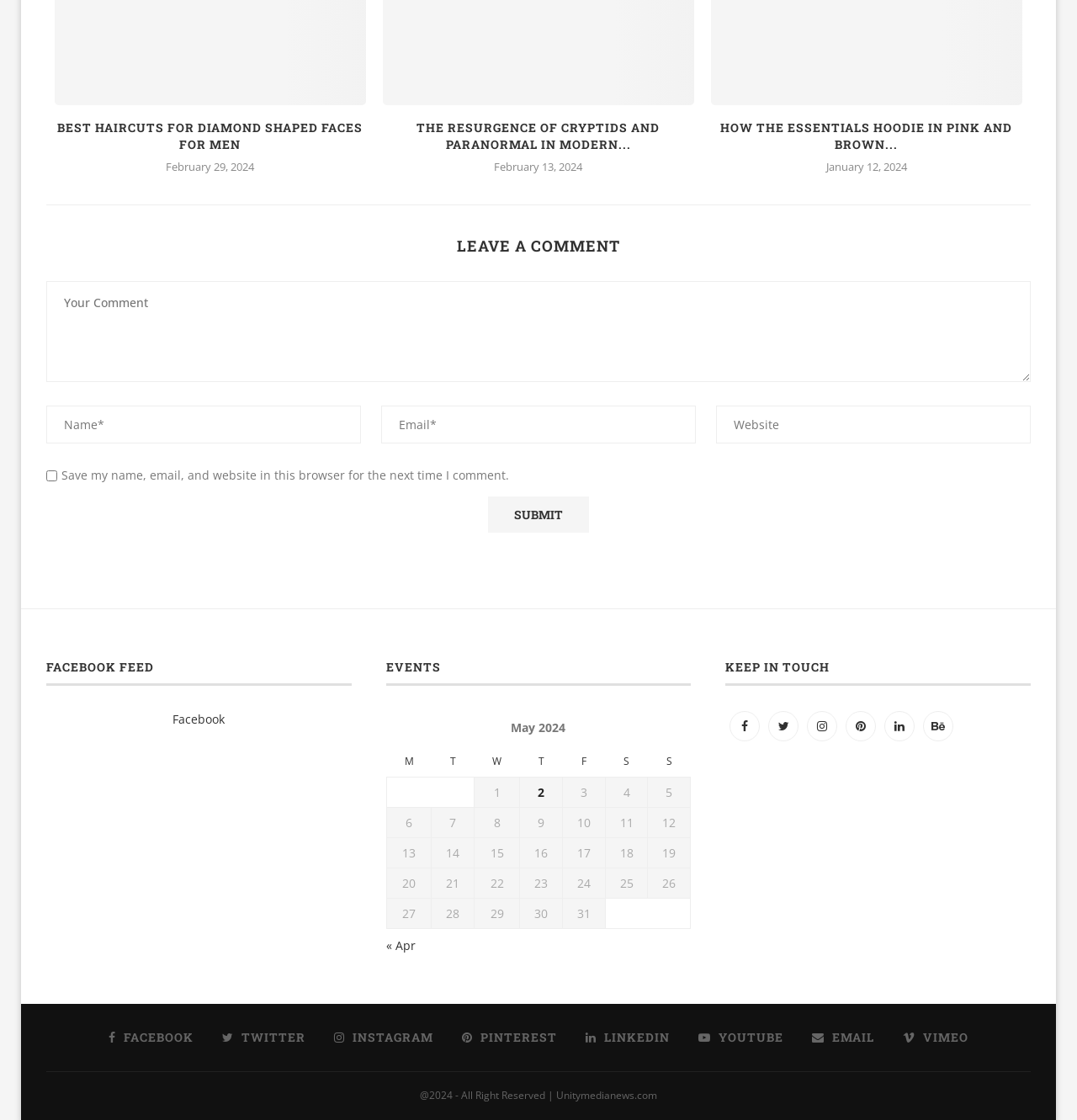What is the purpose of the checkbox below the comment text box?
Respond to the question with a well-detailed and thorough answer.

The purpose of the checkbox can be determined by reading the static text adjacent to the checkbox, which explains its function.